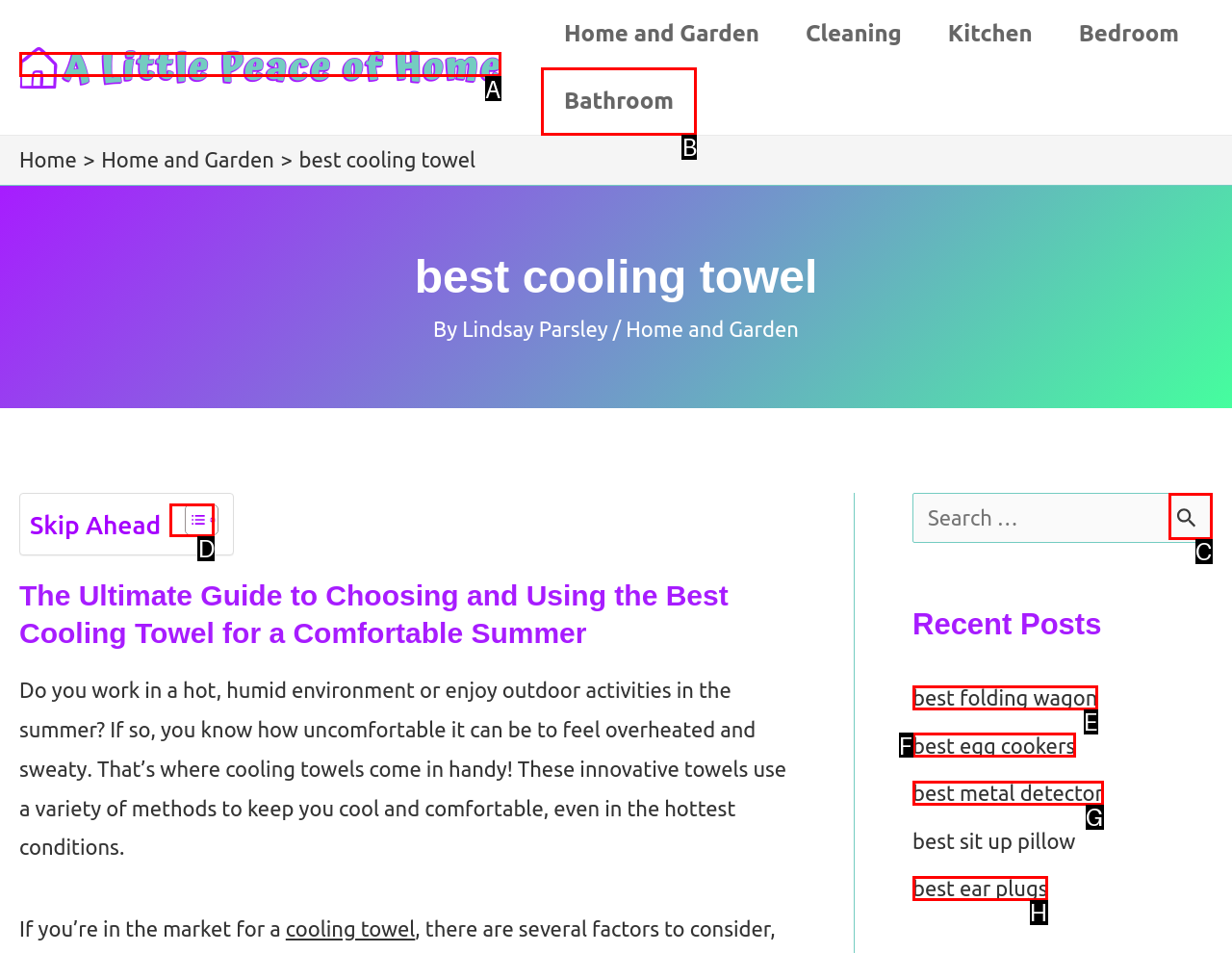Which lettered option should be clicked to perform the following task: Toggle the table of content
Respond with the letter of the appropriate option.

D